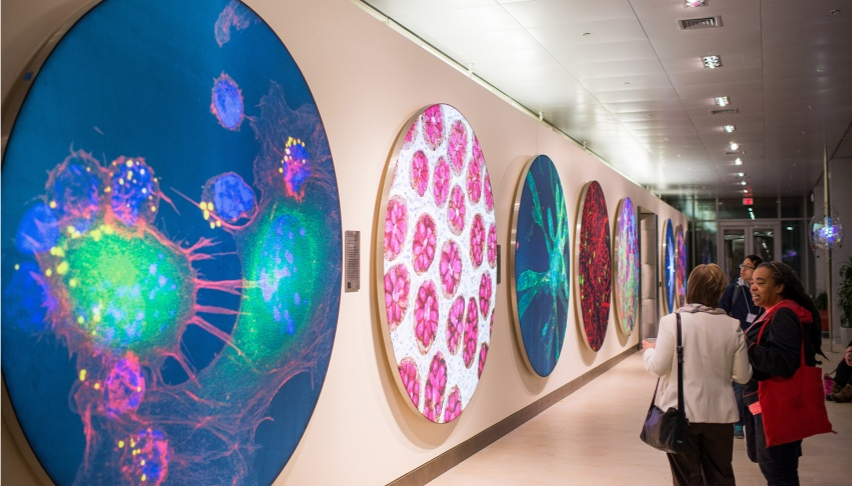What is the purpose of the exhibit?
Refer to the image and provide a one-word or short phrase answer.

Celebrate scientific achievement and artistic interpretation